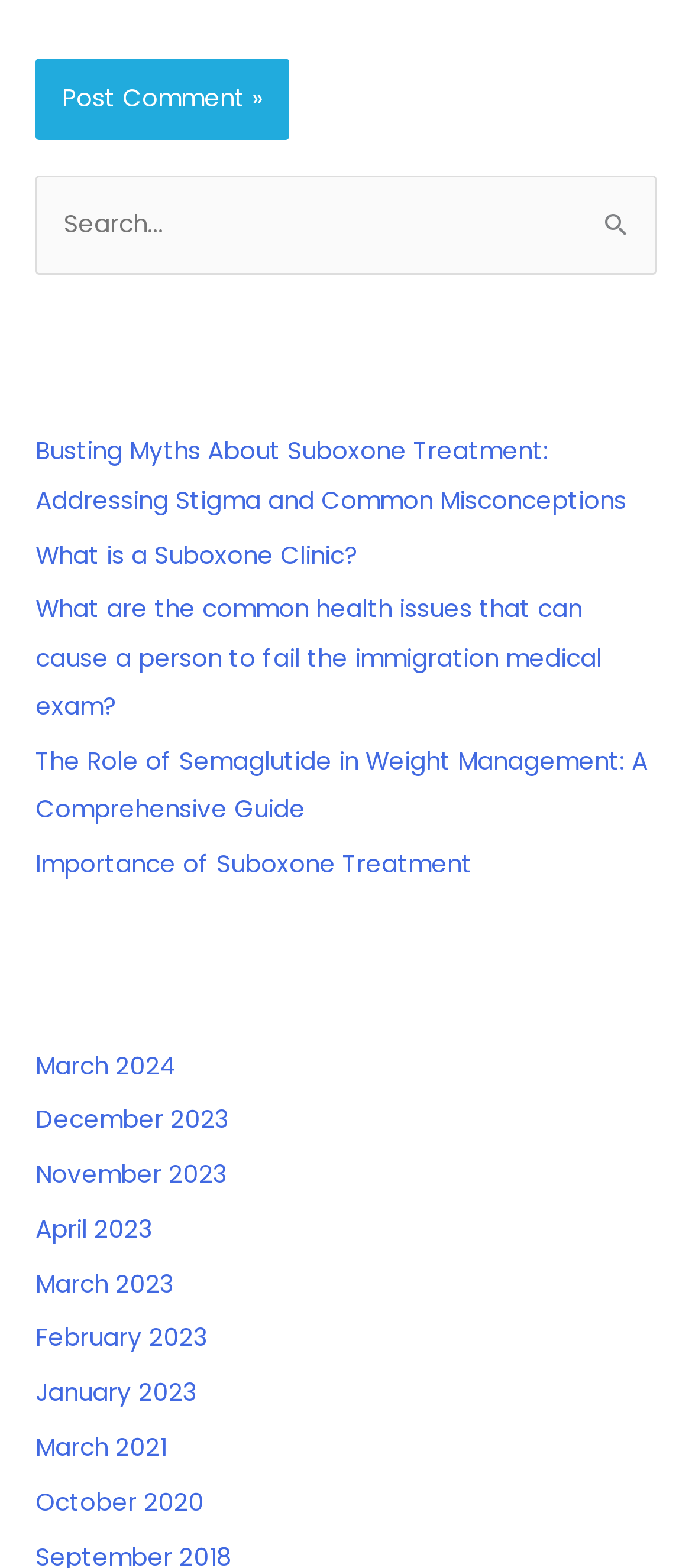How many recent posts are listed?
Using the image, give a concise answer in the form of a single word or short phrase.

5